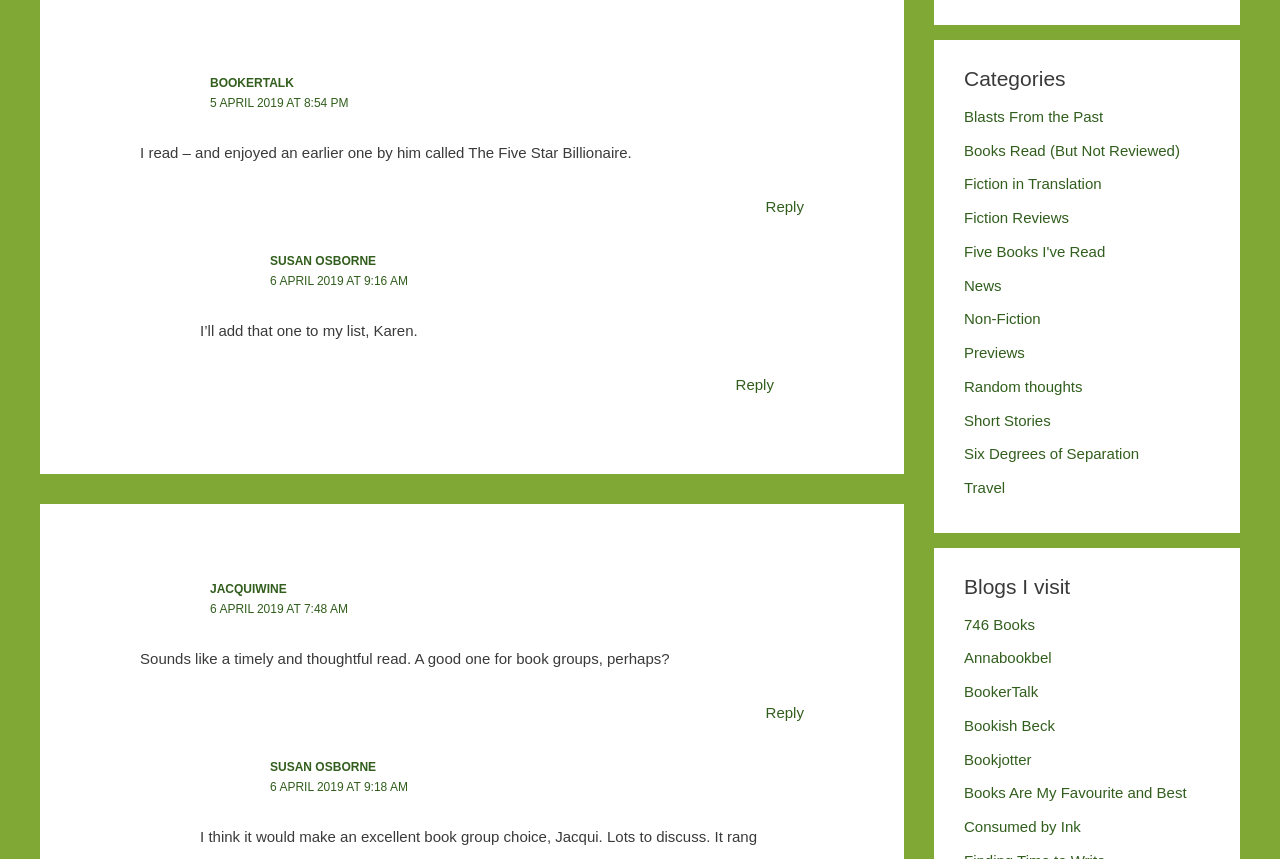Locate the bounding box coordinates of the area to click to fulfill this instruction: "Reply to BookerTalk". The bounding box should be presented as four float numbers between 0 and 1, in the order [left, top, right, bottom].

[0.598, 0.231, 0.628, 0.251]